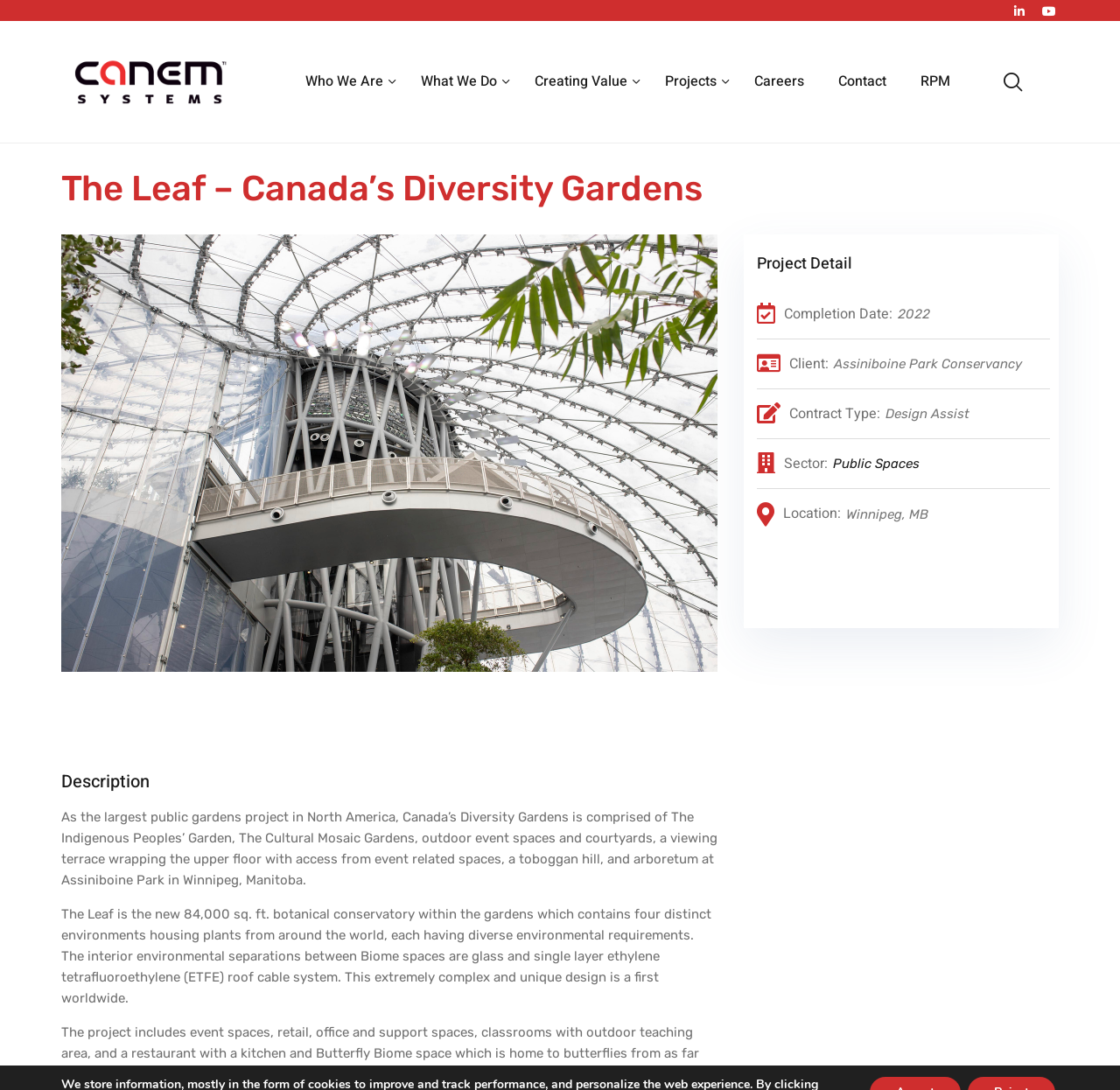Locate the bounding box coordinates of the region to be clicked to comply with the following instruction: "Click the Public Spaces link". The coordinates must be four float numbers between 0 and 1, in the form [left, top, right, bottom].

[0.744, 0.418, 0.821, 0.433]